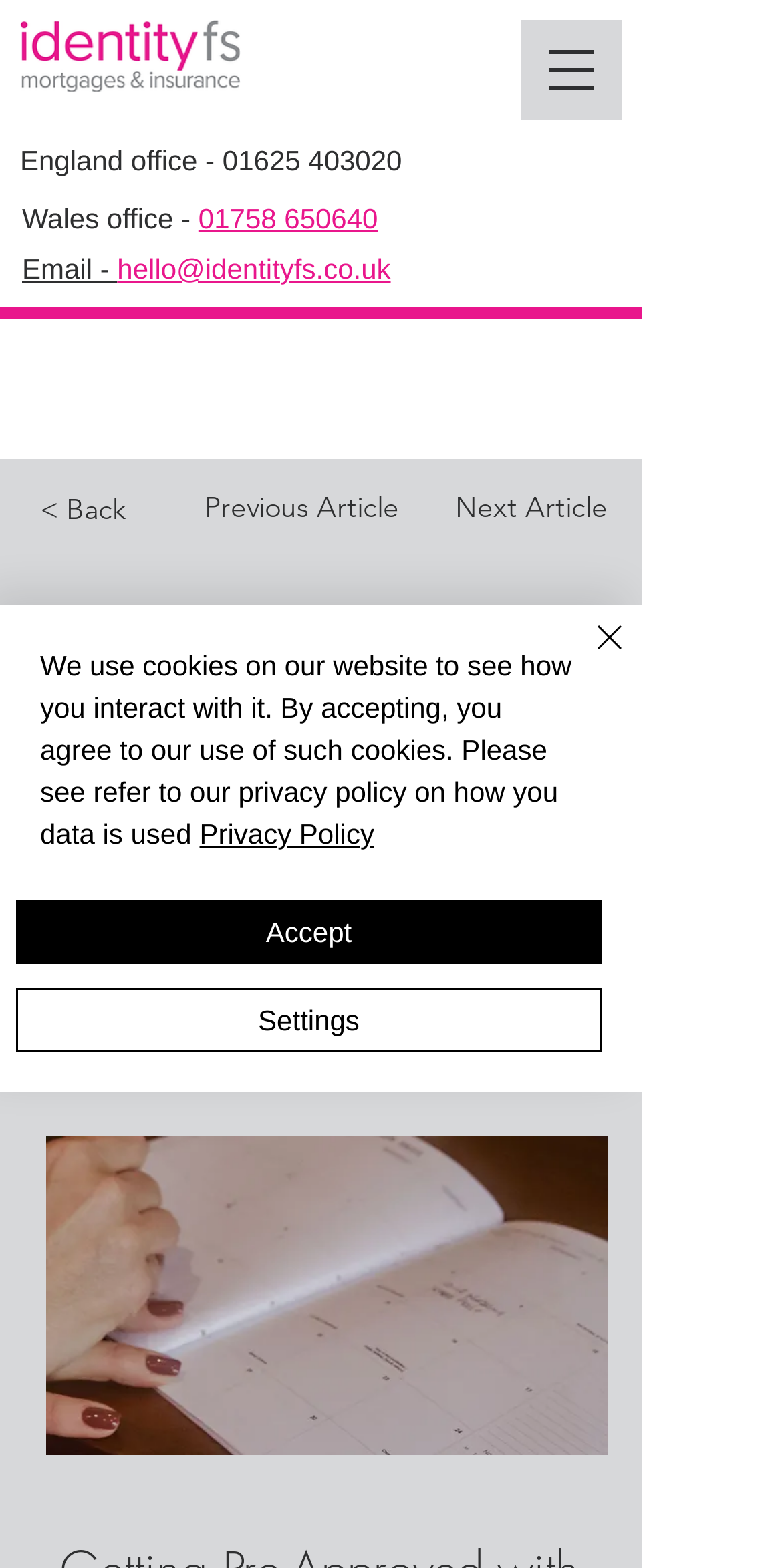Elaborate on the different components and information displayed on the webpage.

This webpage appears to be a mortgage advisory team's website, with a focus on providing guidance for first-time mortgage seekers. At the top left corner, there is a logo image of "IDFS" with a link to the homepage. Next to the logo, there are three headings with contact information, including phone numbers and an email address for offices in Wales and England.

Below the contact information, there are navigation buttons, including "Previous Article" and "Next Article", which suggest that the webpage is part of a blog or article series. The main heading of the webpage, "First Mortgage? Guidance from Your Mortgage Advisory Team", is prominently displayed in the middle of the page.

Under the main heading, there is a paragraph of text that summarizes the team's goal of providing guidance throughout the mortgage process. Below this text, there is a large image that takes up most of the width of the page, which appears to be a promotional image related to the mortgage advisory team.

On the top right corner, there is a button to open a navigation menu, and a "Chat" button is located at the bottom right corner. There is also a cookie policy alert box that pops up, with links to the privacy policy and buttons to accept or adjust settings.

Overall, the webpage is well-organized, with clear headings and concise text, making it easy to navigate and find the necessary information.